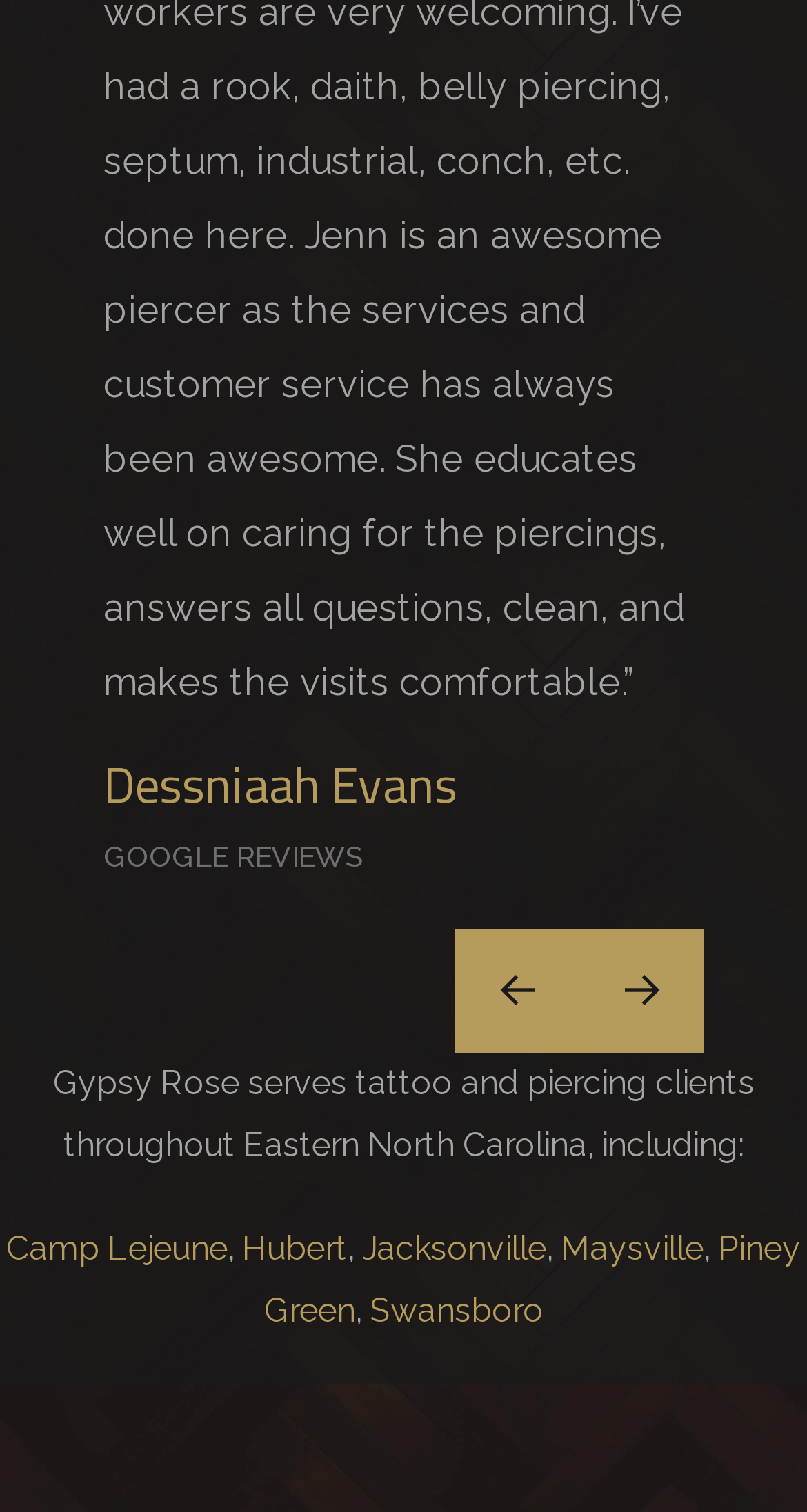What is the purpose of the buttons at the bottom?
Please provide a comprehensive and detailed answer to the question.

I saw two buttons at the bottom of the page, labeled 'Next slide' and 'Previous slide', which suggests that they are used to navigate through a series of slides or pages.